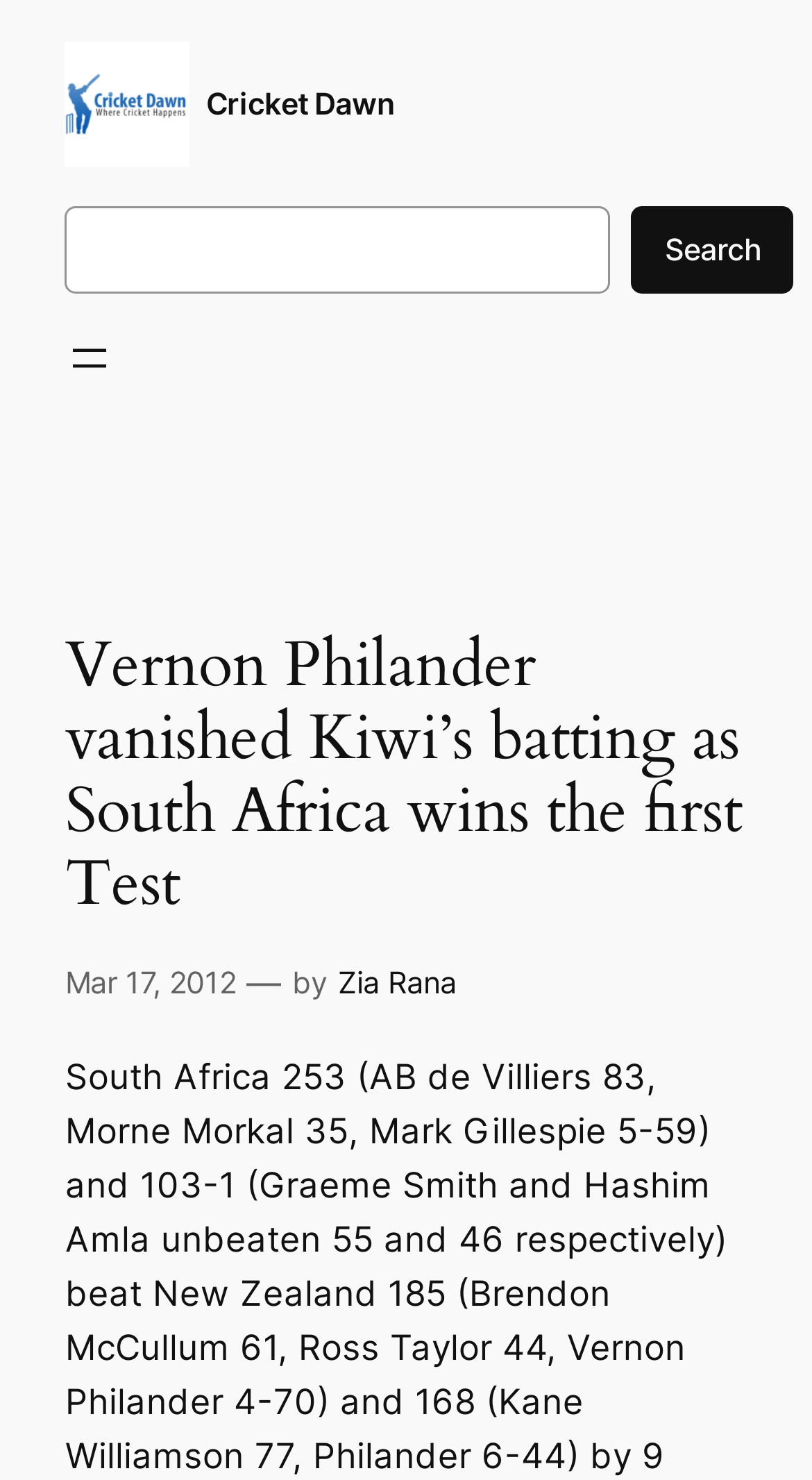What is the purpose of the search box?
Answer the question using a single word or phrase, according to the image.

To search the website